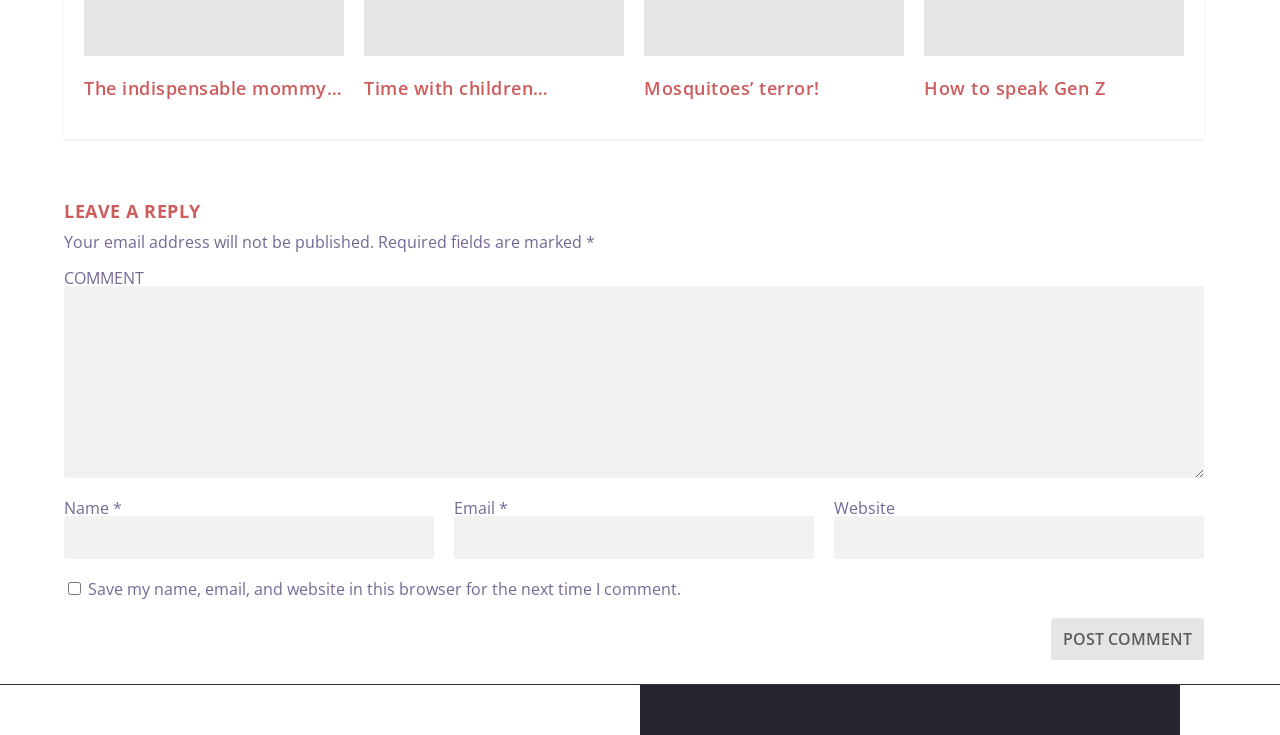Can you pinpoint the bounding box coordinates for the clickable element required for this instruction: "Click on the 'The indispensable mommy…' link"? The coordinates should be four float numbers between 0 and 1, i.e., [left, top, right, bottom].

[0.066, 0.198, 0.267, 0.231]